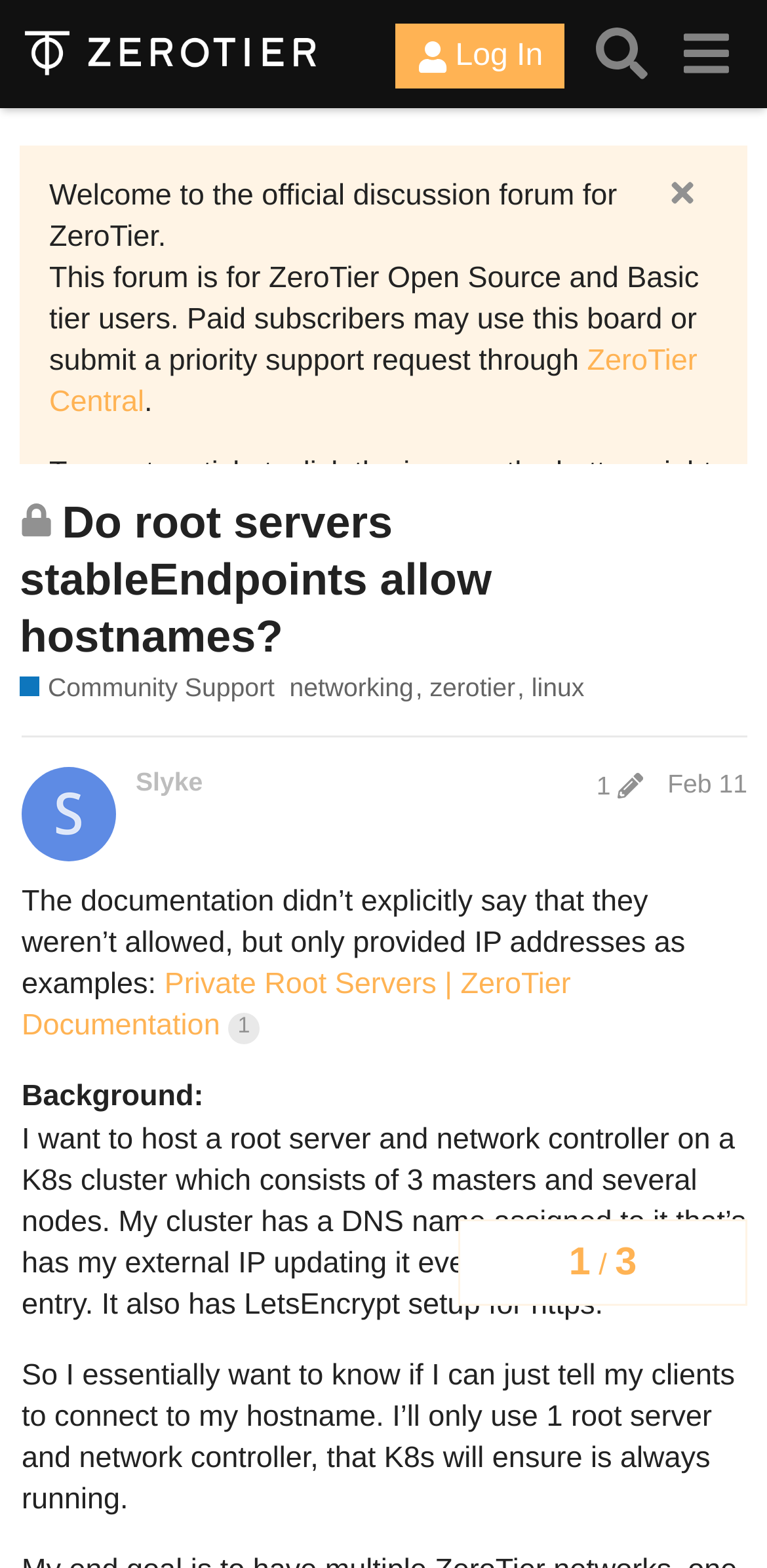What is the user's concern about clients?
Provide a short answer using one word or a brief phrase based on the image.

Connecting to hostname